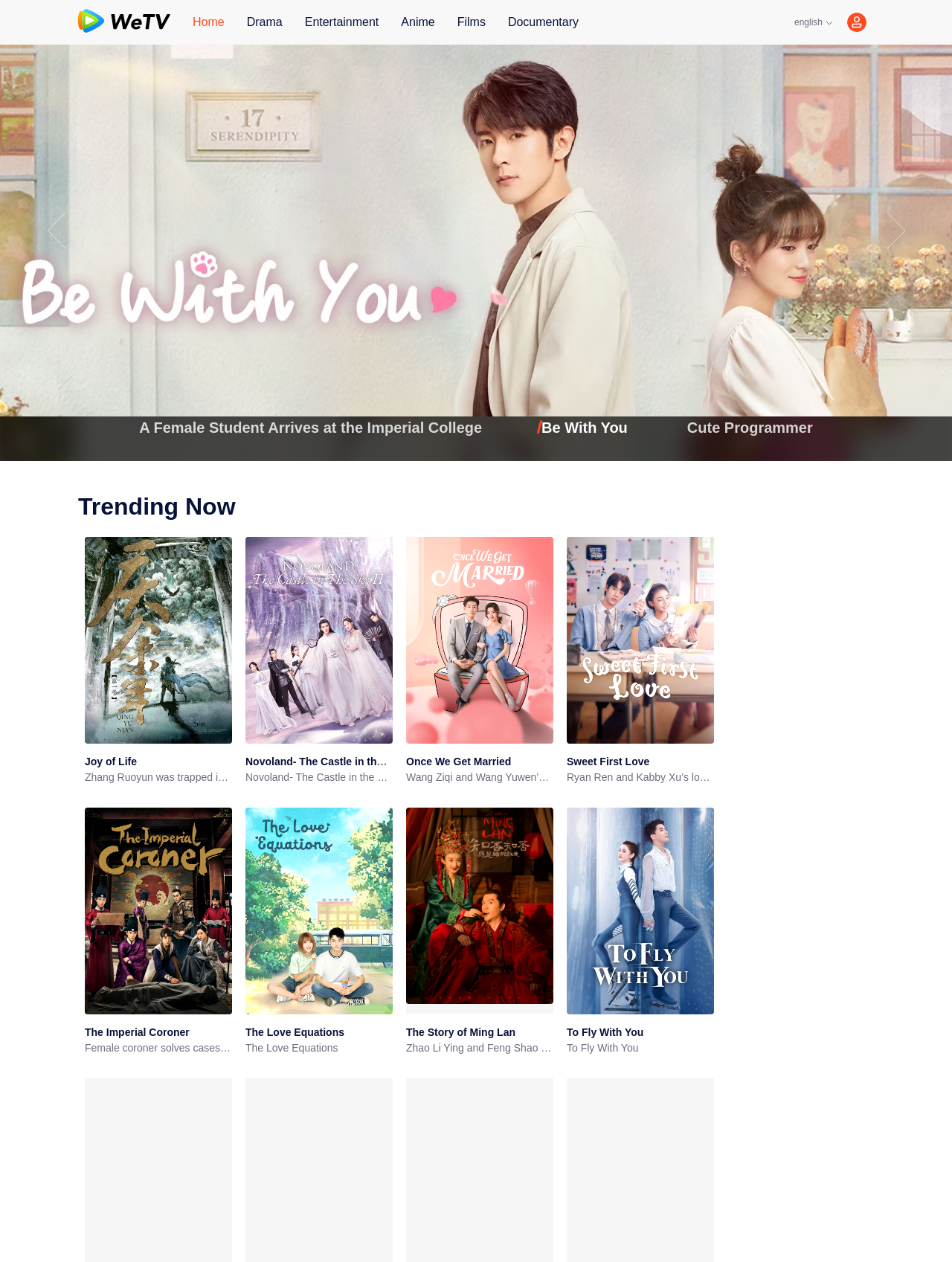What is the category of the link 'Drama'?
From the screenshot, supply a one-word or short-phrase answer.

Navigation